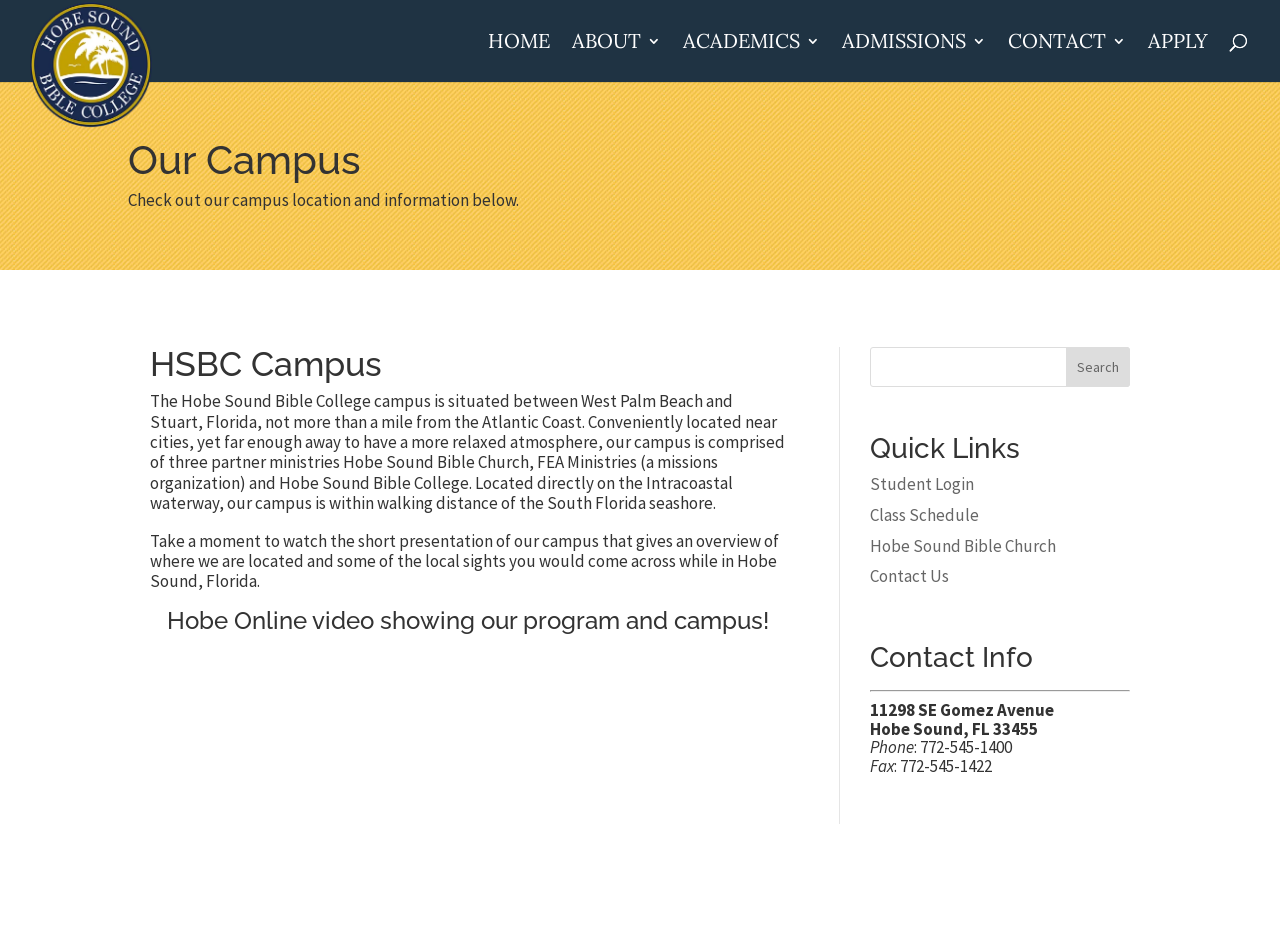Please determine the bounding box coordinates of the element to click in order to execute the following instruction: "Click the 'Contact Us' link". The coordinates should be four float numbers between 0 and 1, specified as [left, top, right, bottom].

[0.68, 0.599, 0.742, 0.623]